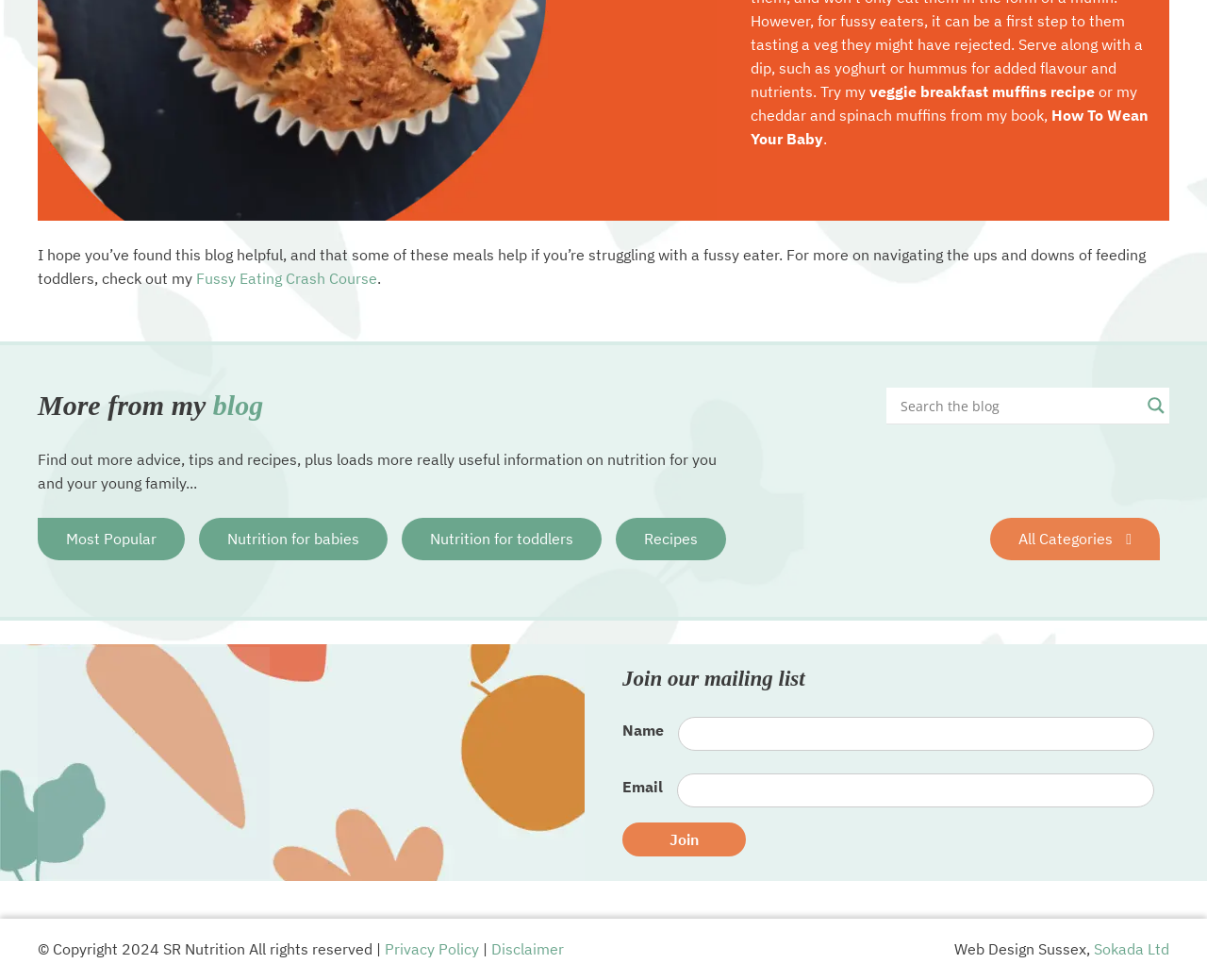Calculate the bounding box coordinates of the UI element given the description: "Sokada Ltd".

[0.906, 0.959, 0.969, 0.978]